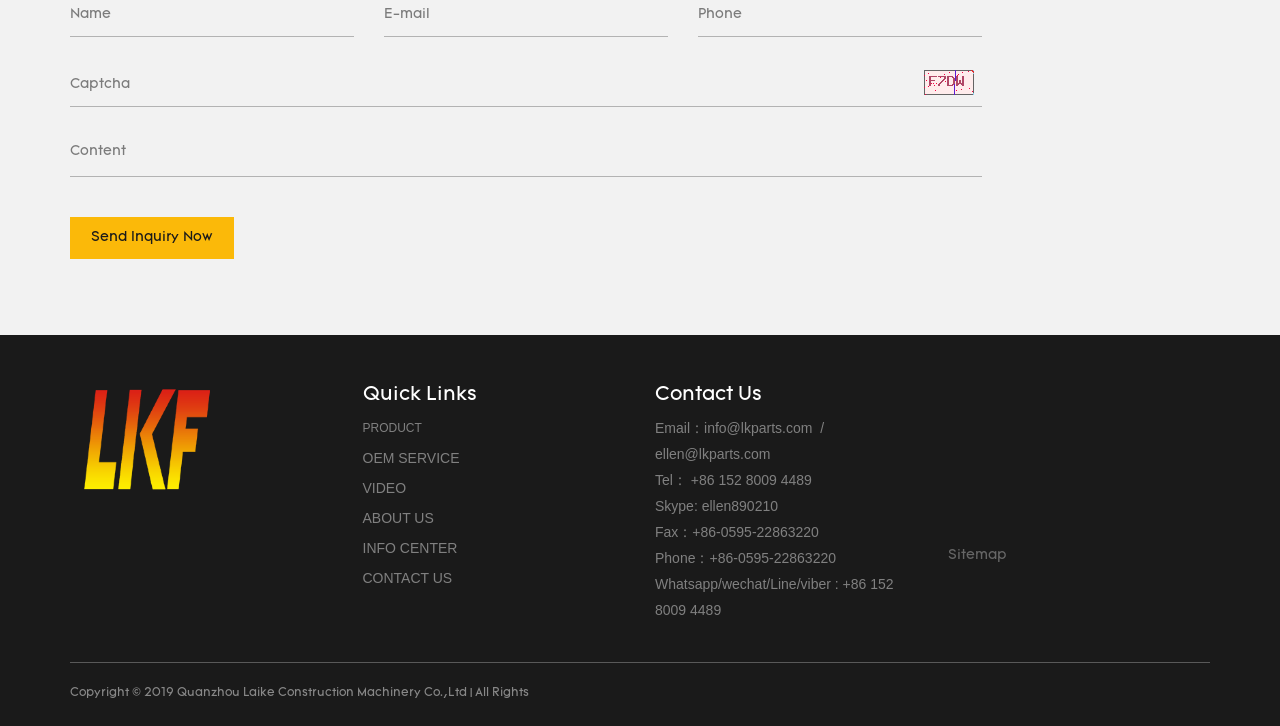What is the purpose of the 'Quick Links' section?
Provide a concise answer using a single word or phrase based on the image.

Provide quick access